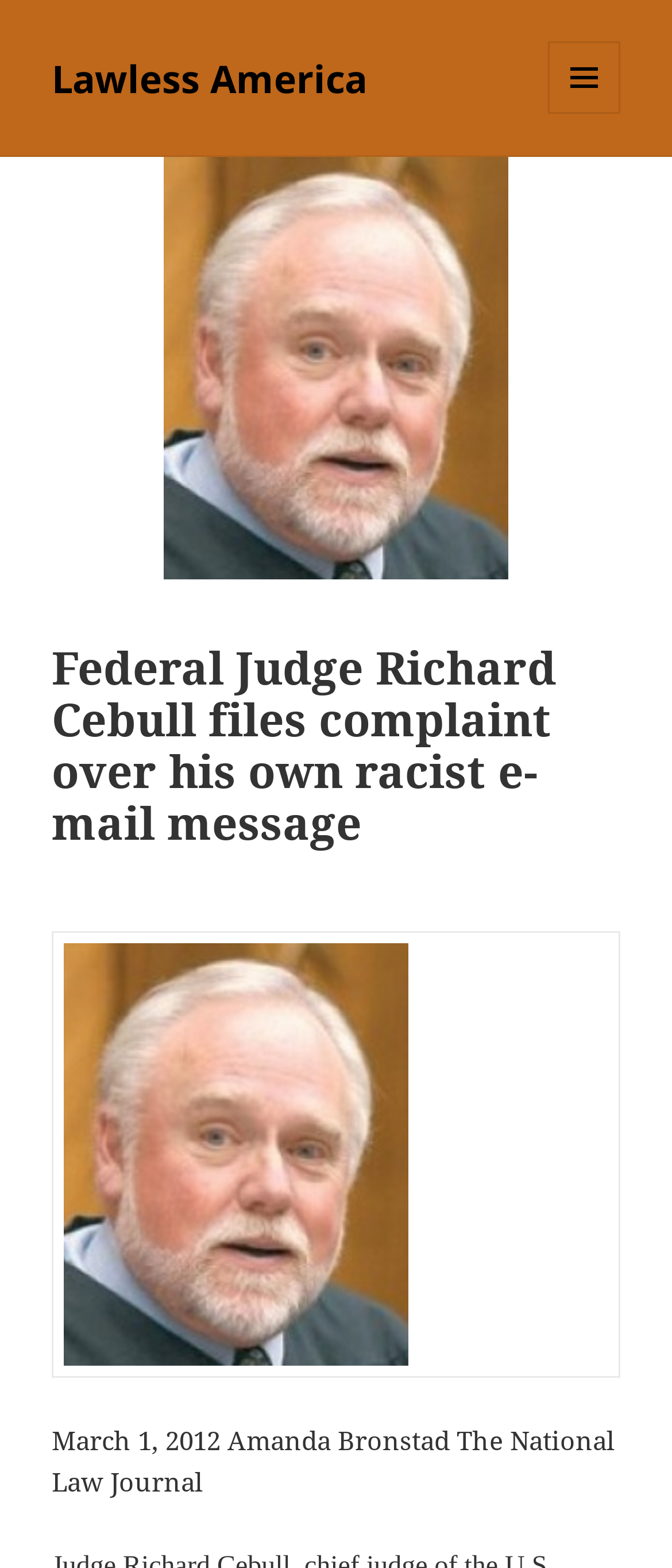What is the name of the publication?
Using the details from the image, give an elaborate explanation to answer the question.

I found the answer by looking at the static text at the bottom of the webpage, which contains the publication name 'The National Law Journal' along with the date 'March 1, 2012' and the author's name 'Amanda Bronstad'.